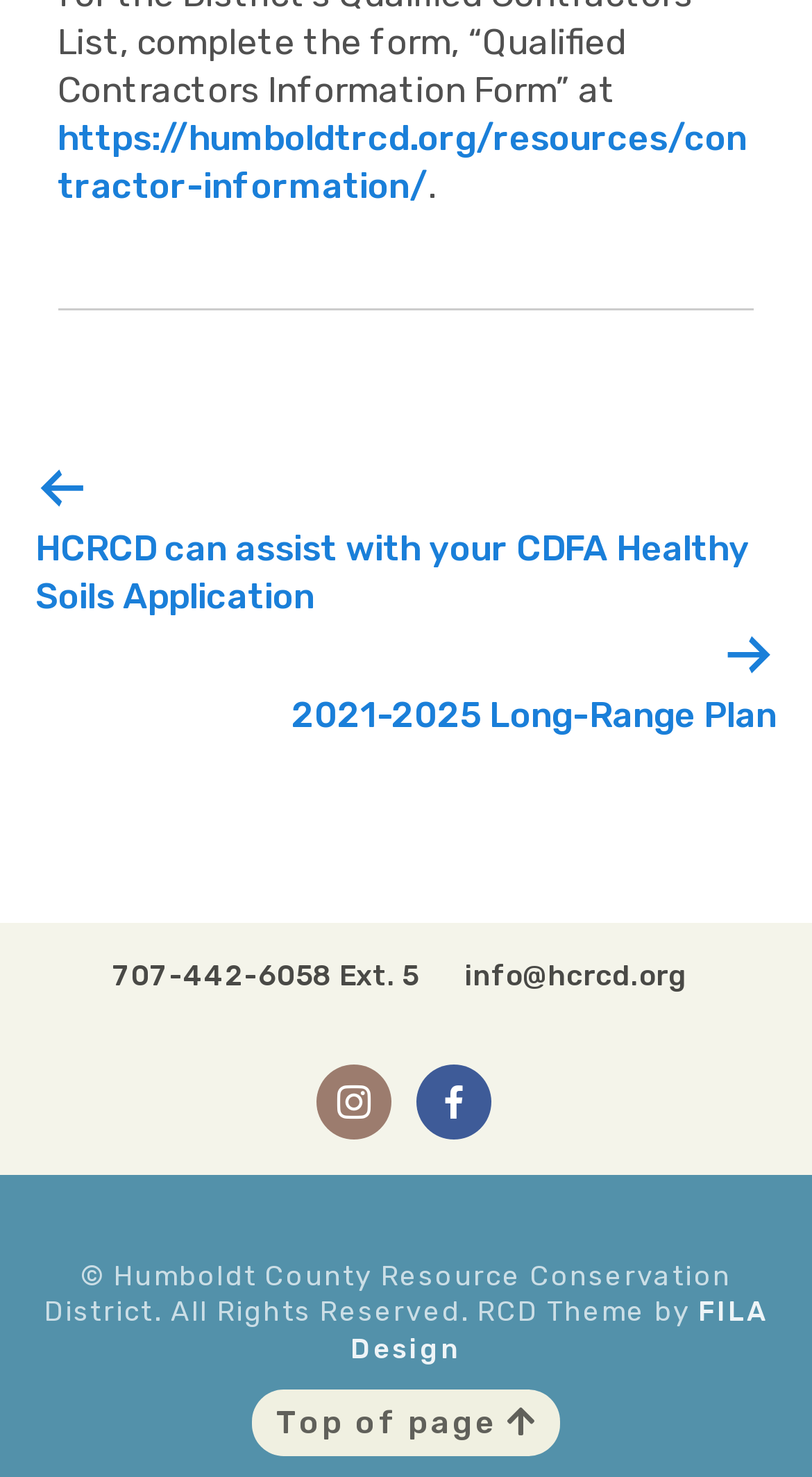What is the phone number on the webpage?
Could you give a comprehensive explanation in response to this question?

I found the phone number by looking at the link element with the text '707-442-6058 Ext. 5' which has a bounding box coordinate of [0.118, 0.648, 0.536, 0.673].